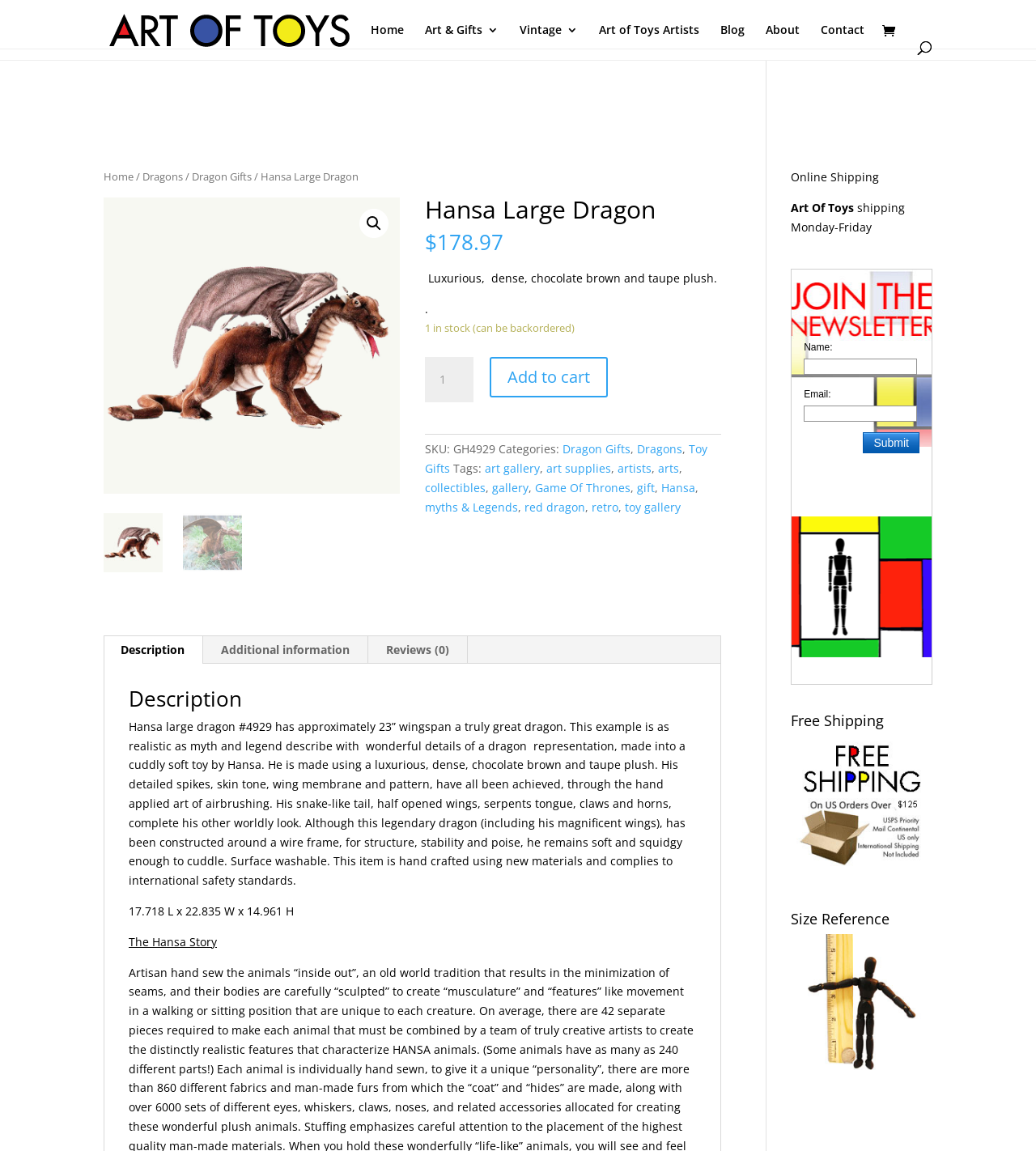Provide the bounding box for the UI element matching this description: "Art of Toys Artists".

[0.578, 0.021, 0.675, 0.052]